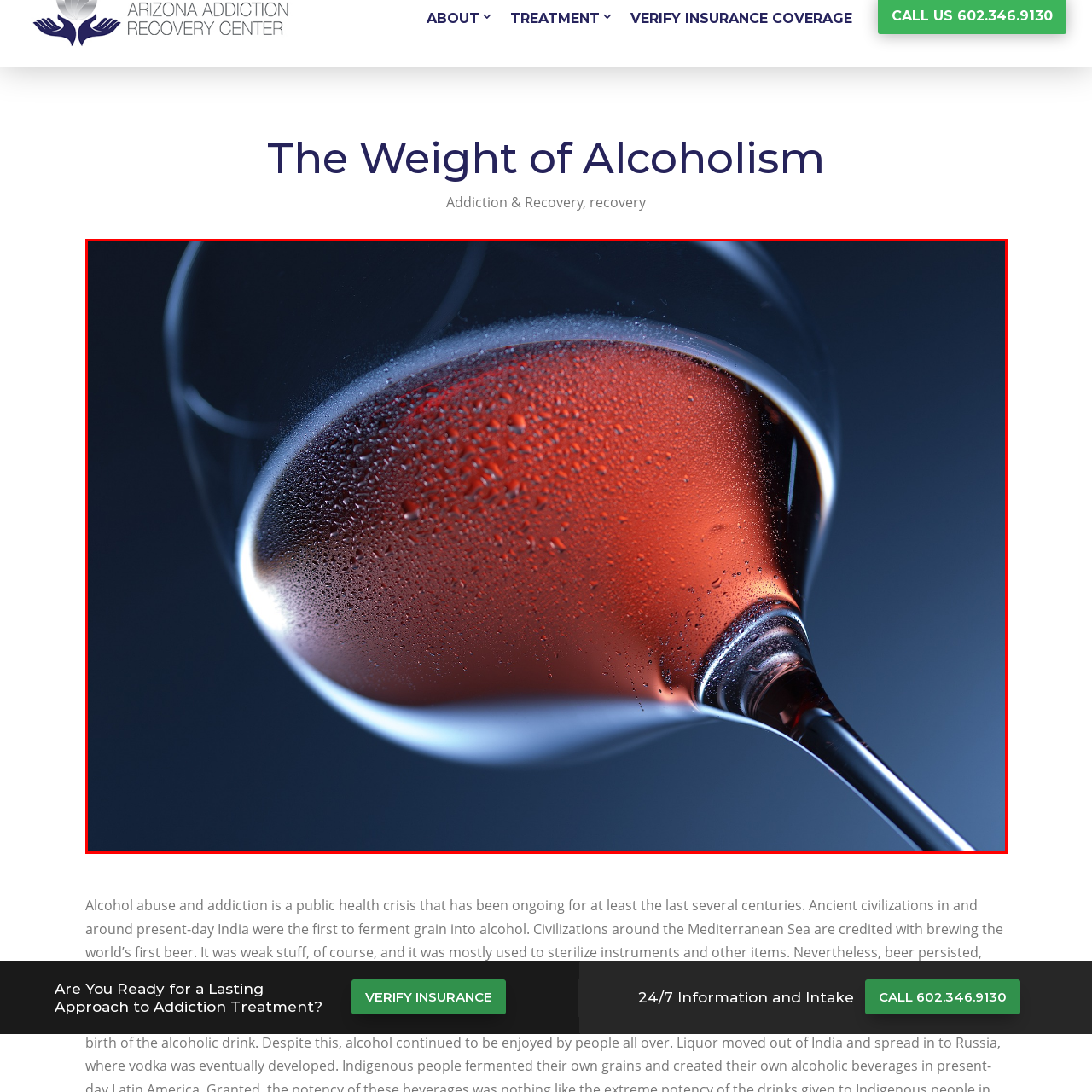Take a close look at the image marked with a red boundary and thoroughly answer the ensuing question using the information observed in the image:
What is the theme evoked by the image?

The caption states that the image 'evokes themes of indulgence', suggesting that the wine and the setting depicted in the image are associated with luxury and pleasure.